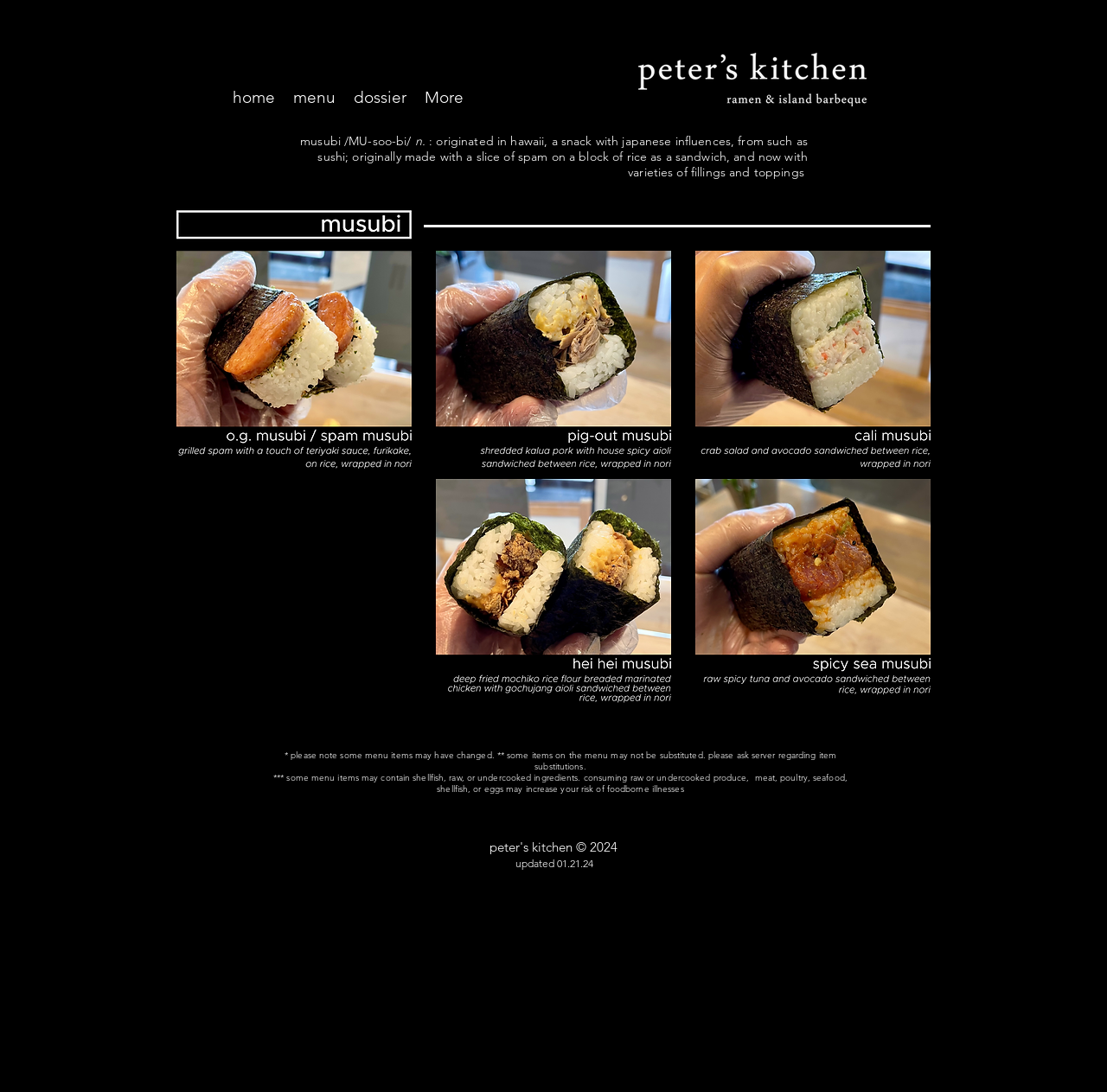Reply to the question with a single word or phrase:
What is musubi?

A snack with Japanese influences